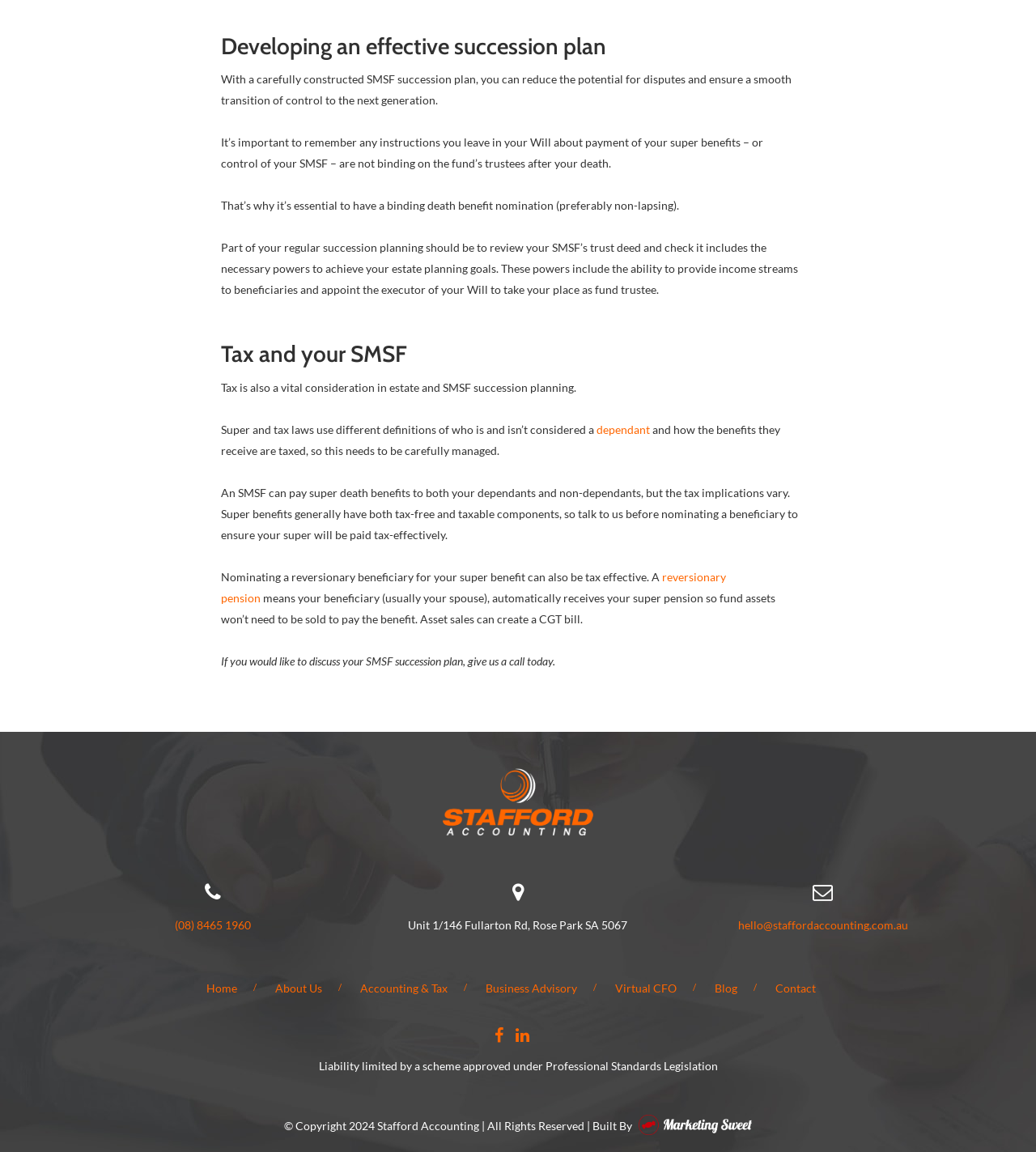What is the contact phone number provided on the webpage?
Give a single word or phrase answer based on the content of the image.

(08) 8465 1960